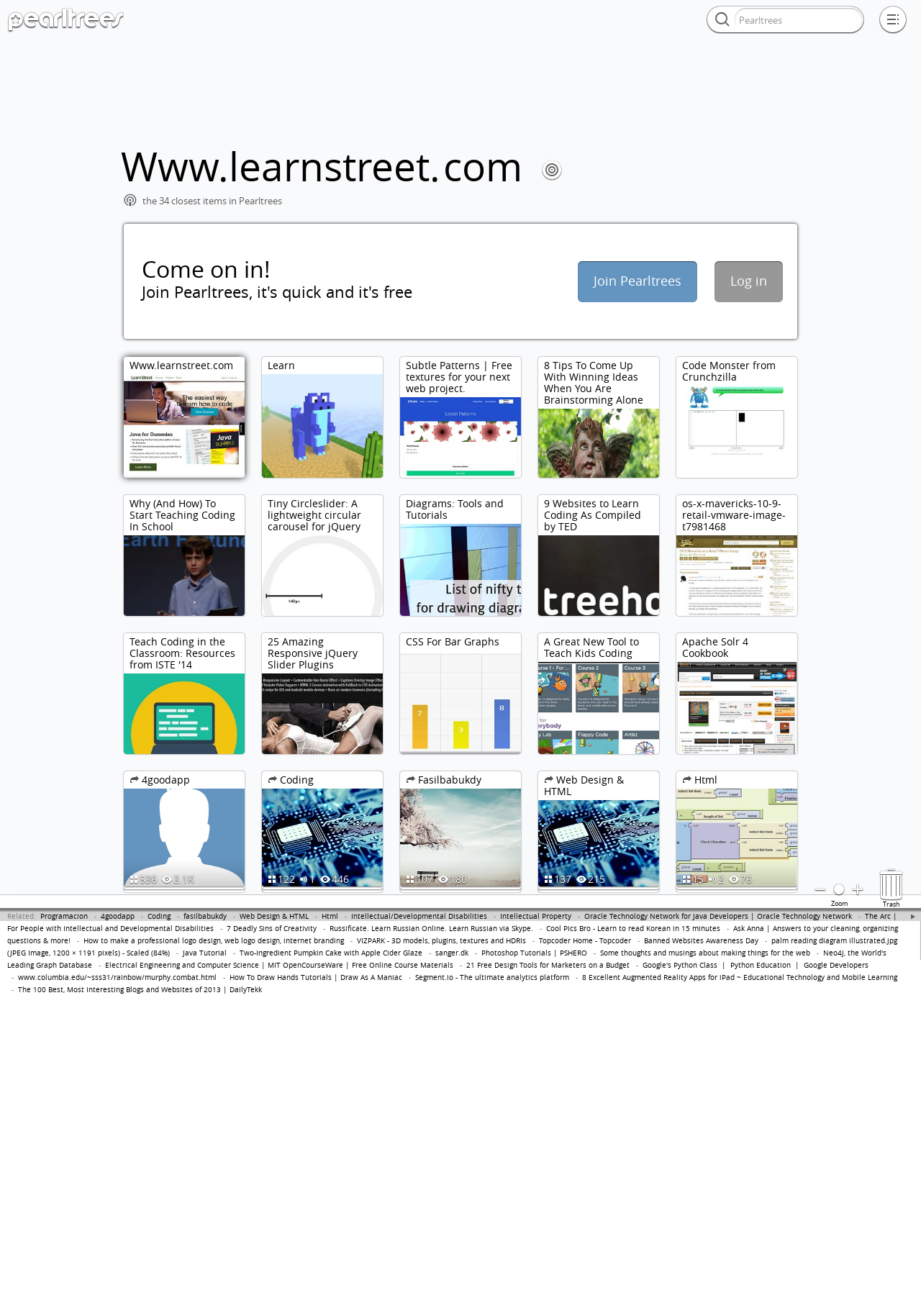Please specify the bounding box coordinates of the clickable region to carry out the following instruction: "Browse 'JavaScript' resources". The coordinates should be four float numbers between 0 and 1, in the format [left, top, right, bottom].

[0.454, 0.902, 0.505, 0.913]